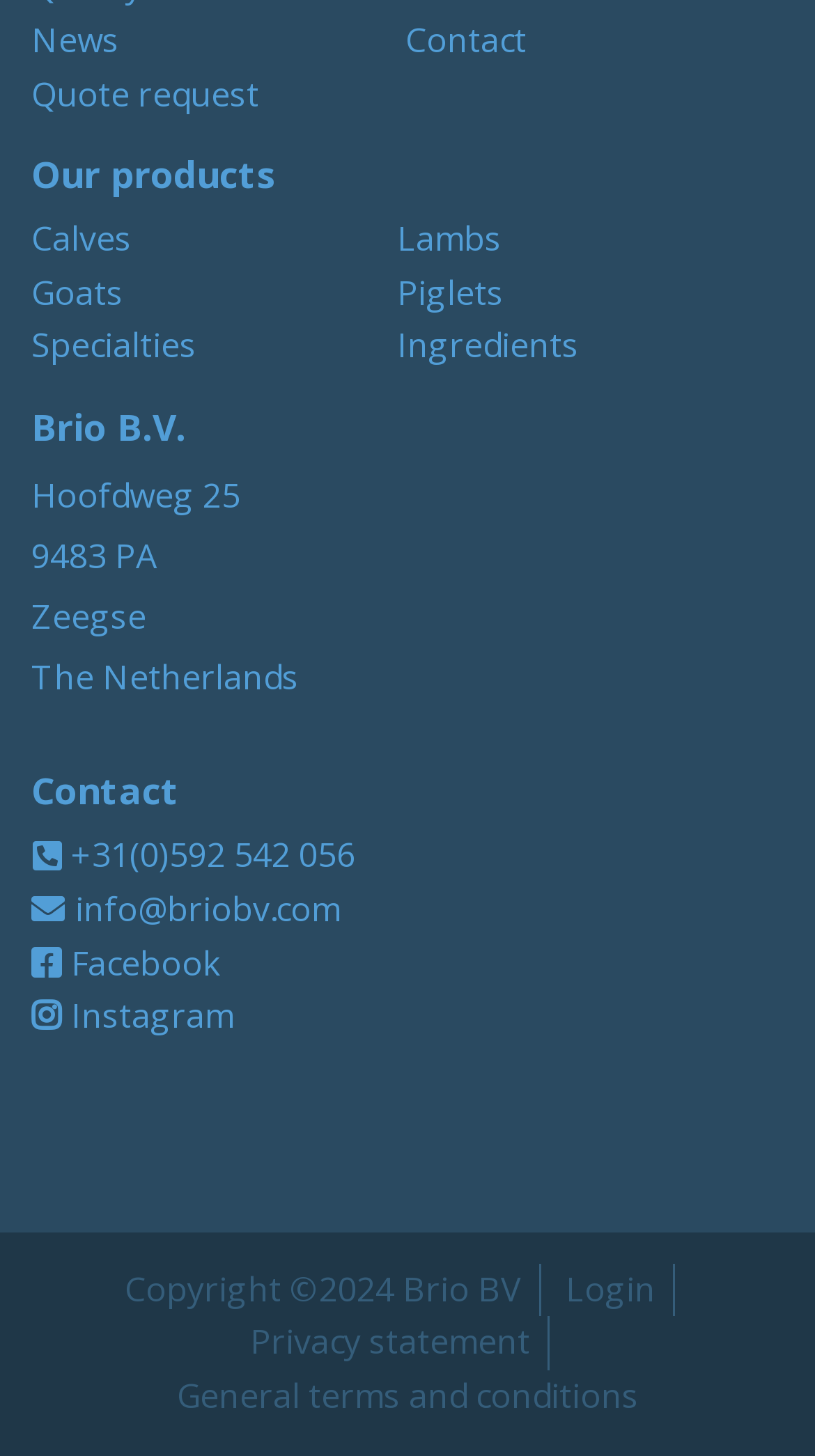Extract the bounding box for the UI element that matches this description: "aria-label="Select language"".

None